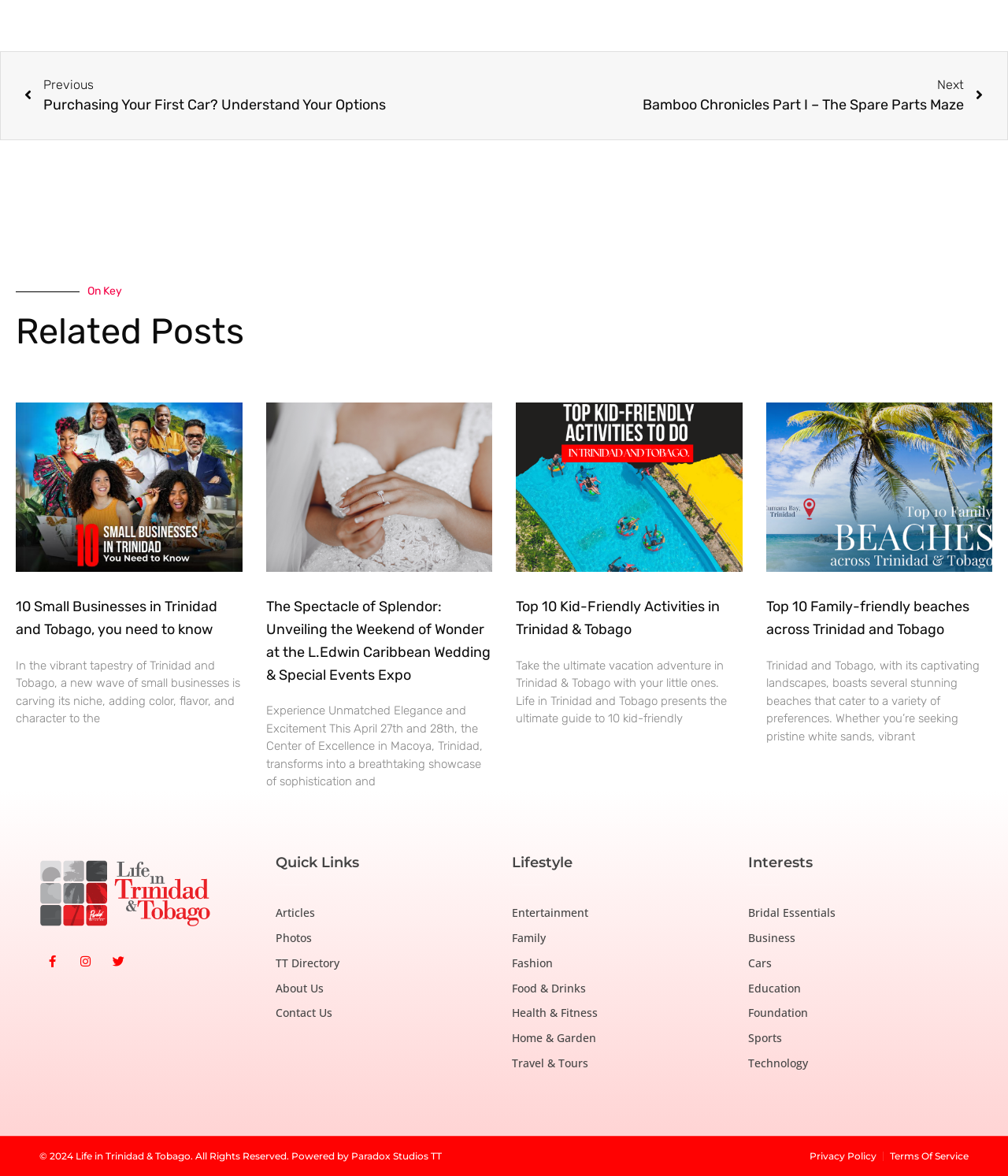Kindly determine the bounding box coordinates for the area that needs to be clicked to execute this instruction: "Explore the 'Lifestyle' section".

[0.508, 0.726, 0.727, 0.742]